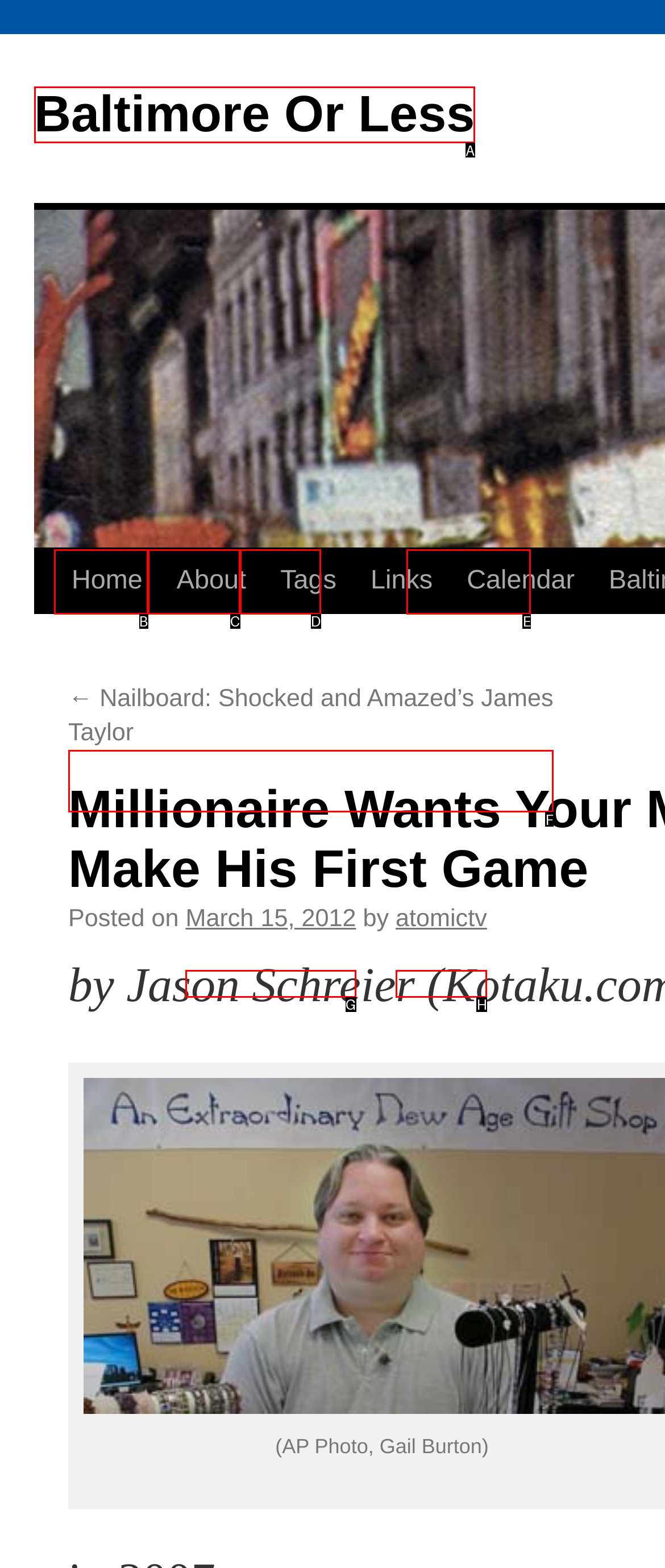Choose the HTML element that best fits the given description: Contacts sample app. Answer by stating the letter of the option.

None